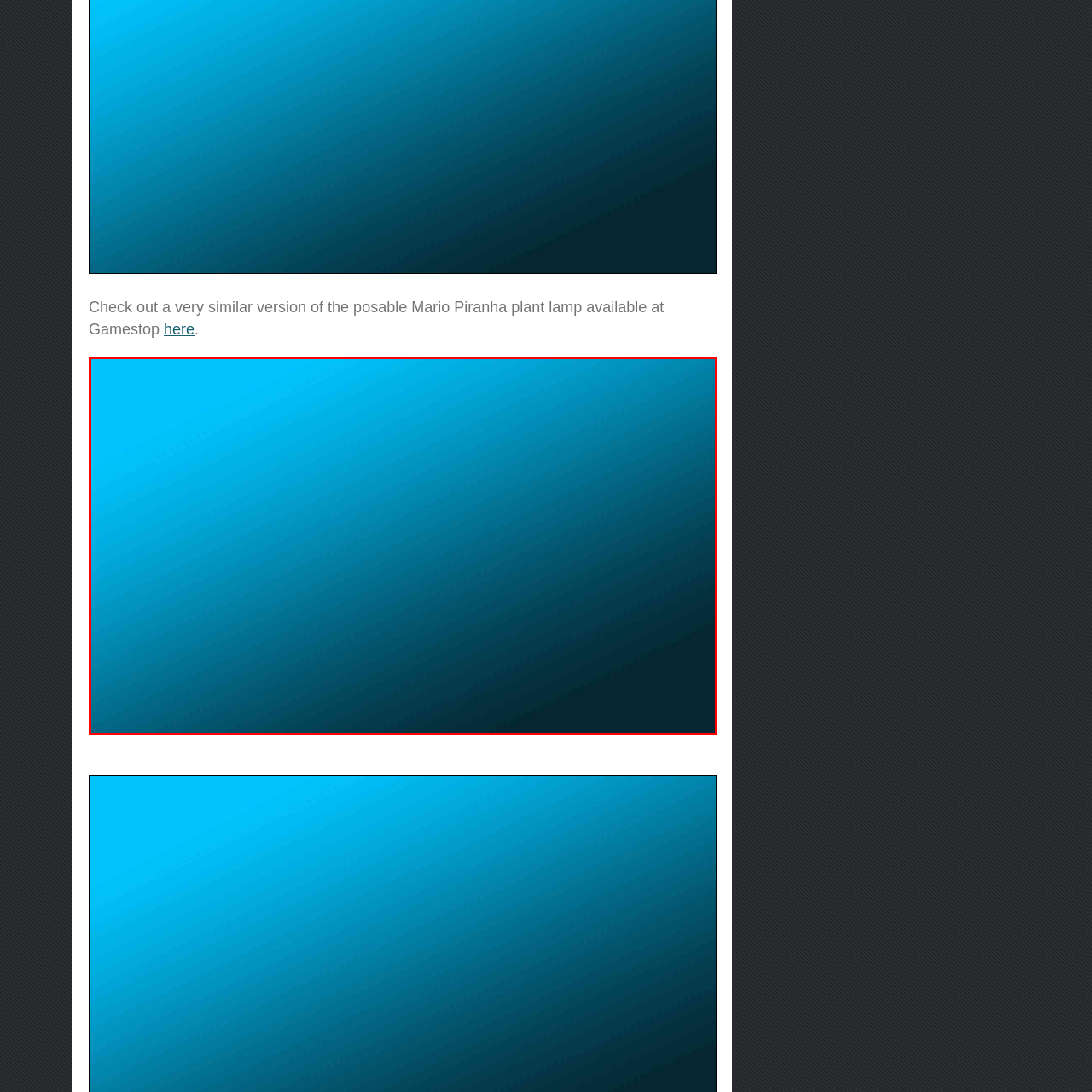Observe the content inside the red rectangle and respond to the question with one word or phrase: 
What is the purpose of the lamp besides being a decorative piece?

Functional light source